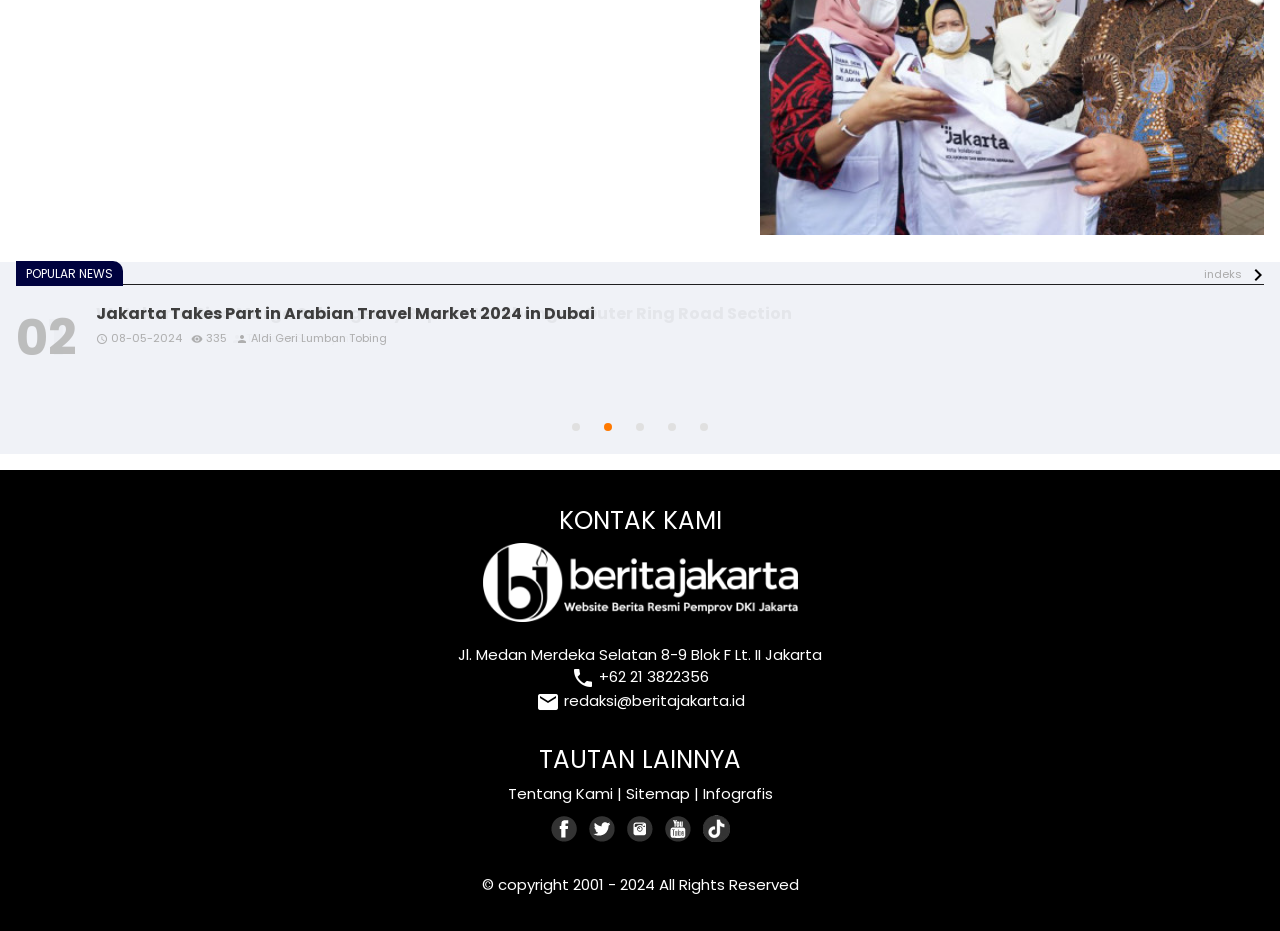Bounding box coordinates should be in the format (top-left x, top-left y, bottom-right x, bottom-right y) and all values should be floating point numbers between 0 and 1. Determine the bounding box coordinate for the UI element described as: environment and the natural world

None